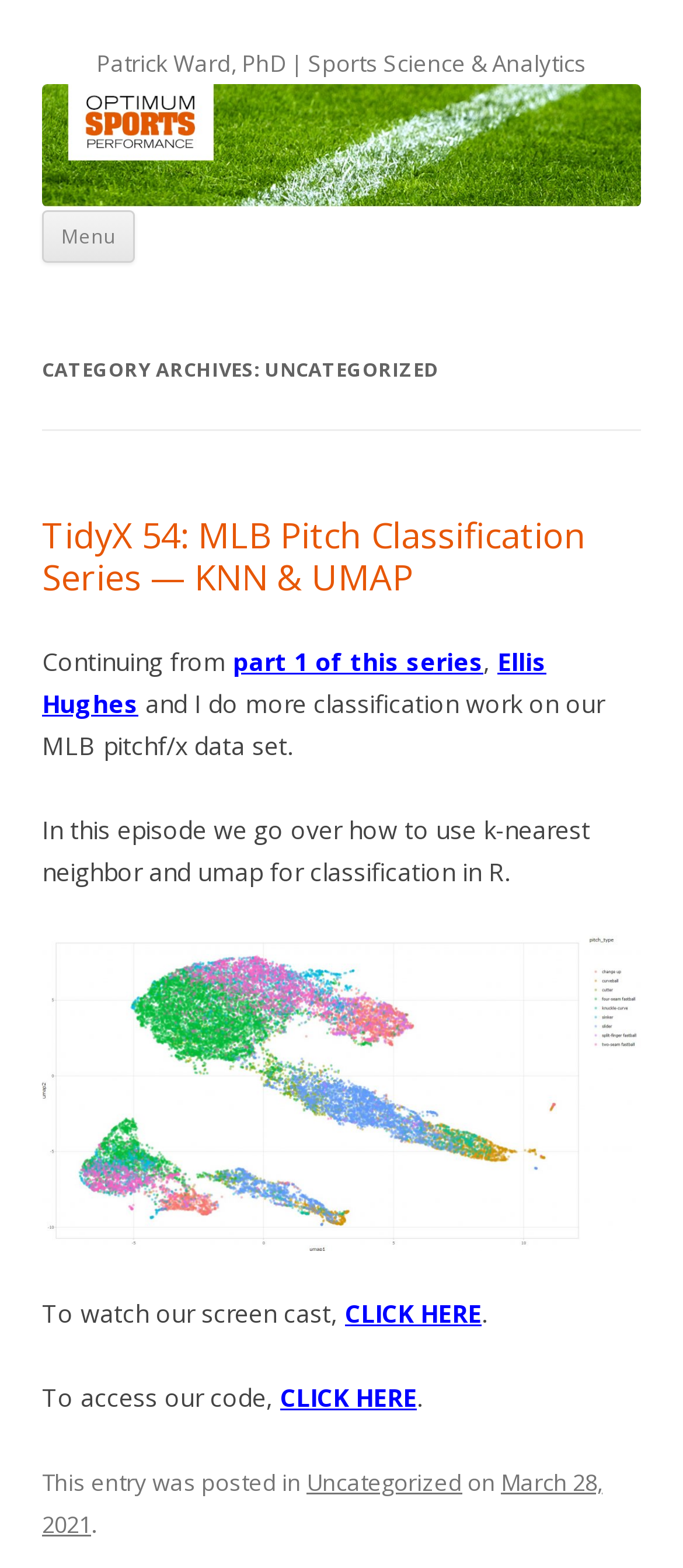Locate the bounding box coordinates of the element that needs to be clicked to carry out the instruction: "Watch the screen cast". The coordinates should be given as four float numbers ranging from 0 to 1, i.e., [left, top, right, bottom].

[0.505, 0.827, 0.705, 0.848]